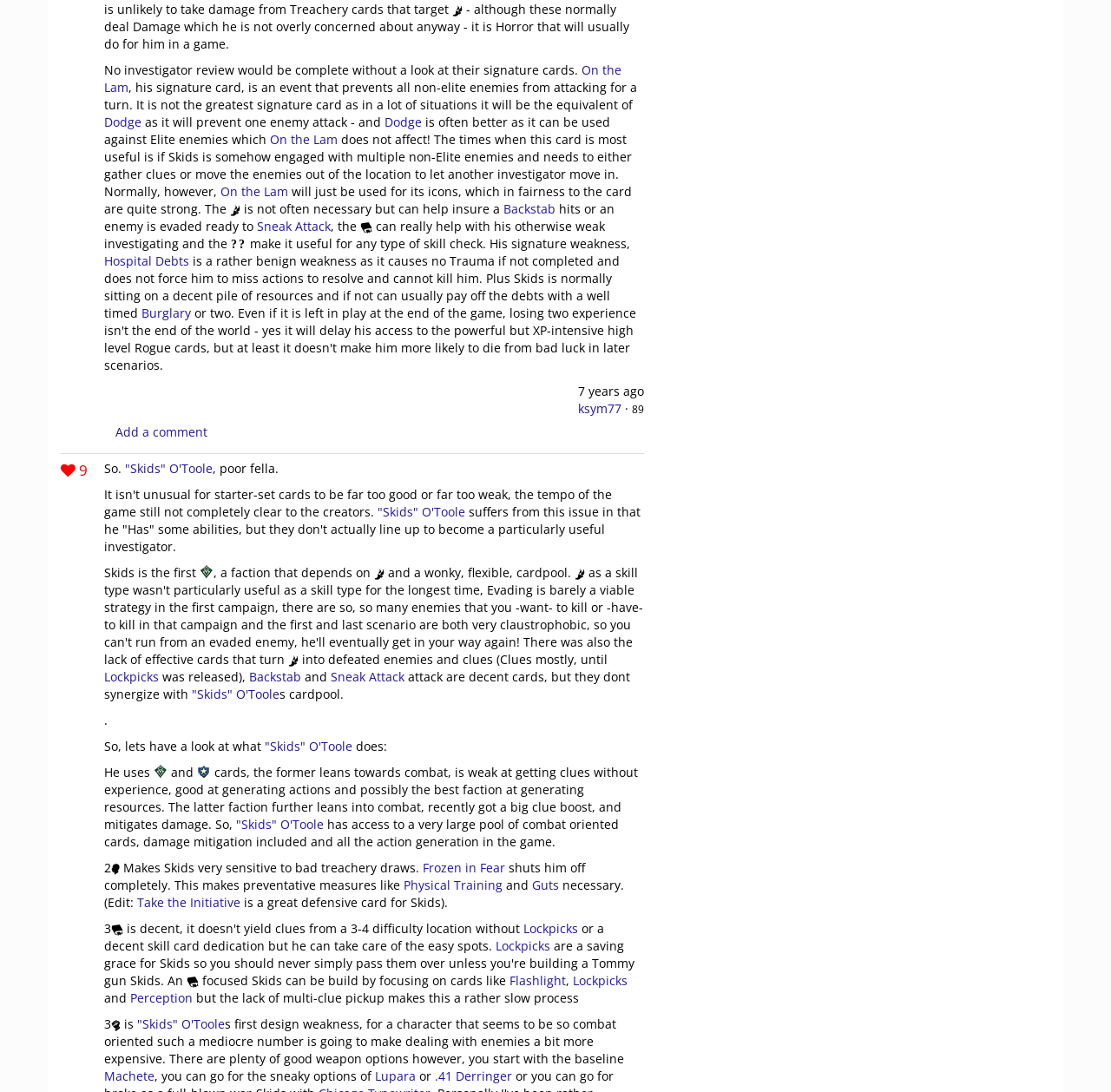What is the name of the event that prevents all non-elite enemies from attacking for a turn?
Examine the webpage screenshot and provide an in-depth answer to the question.

The name of the event can be found in the text, specifically in the sentence 'his signature card, is an event that prevents all non-elite enemies from attacking for a turn.'